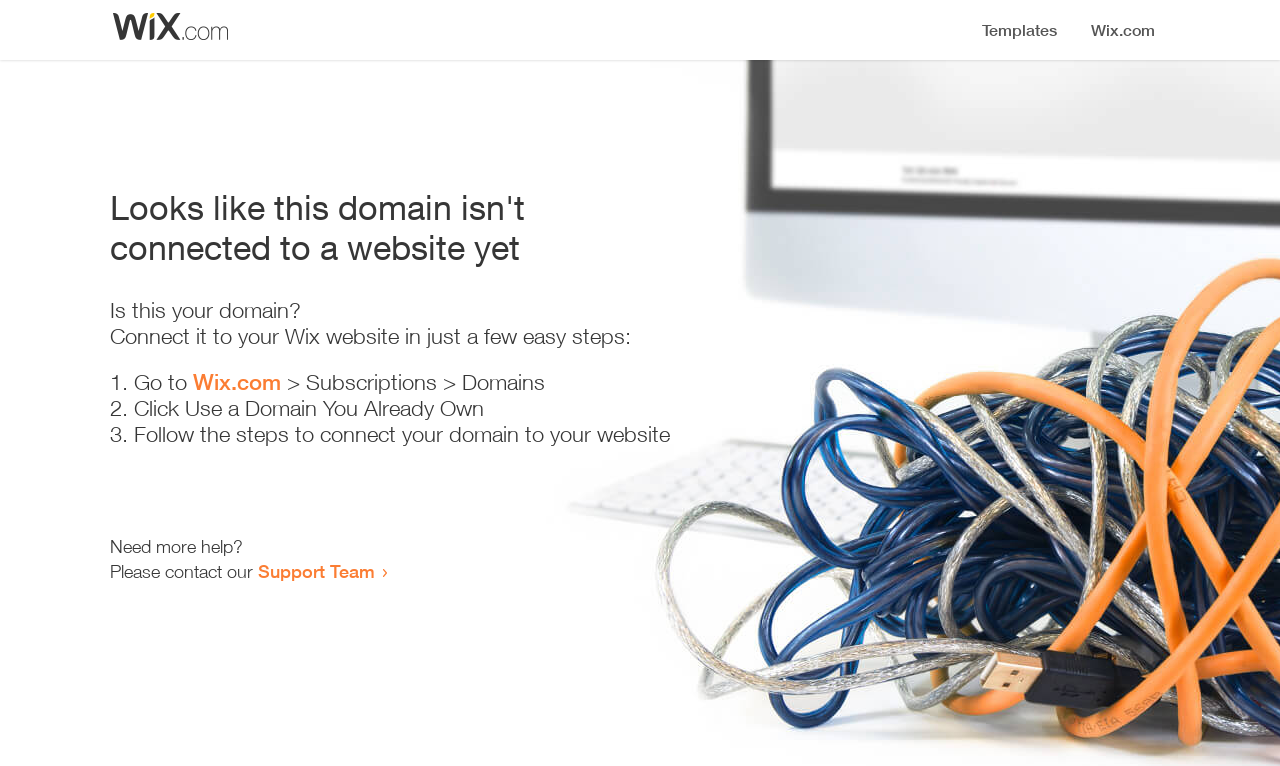Analyze and describe the webpage in a detailed narrative.

The webpage appears to be an error page, indicating that a domain is not connected to a website yet. At the top, there is a small image, likely a logo or icon. Below the image, a prominent heading reads "Looks like this domain isn't connected to a website yet". 

Underneath the heading, a series of instructions are provided to connect the domain to a Wix website. The instructions are divided into three steps, each marked with a numbered list marker (1., 2., and 3.). The first step involves going to Wix.com, followed by navigating to Subscriptions and then Domains. The second step is to click "Use a Domain You Already Own", and the third step is to follow the instructions to connect the domain to the website.

At the bottom of the page, there is a section offering additional help, with a message "Need more help?" followed by an invitation to contact the Support Team, which is a clickable link.